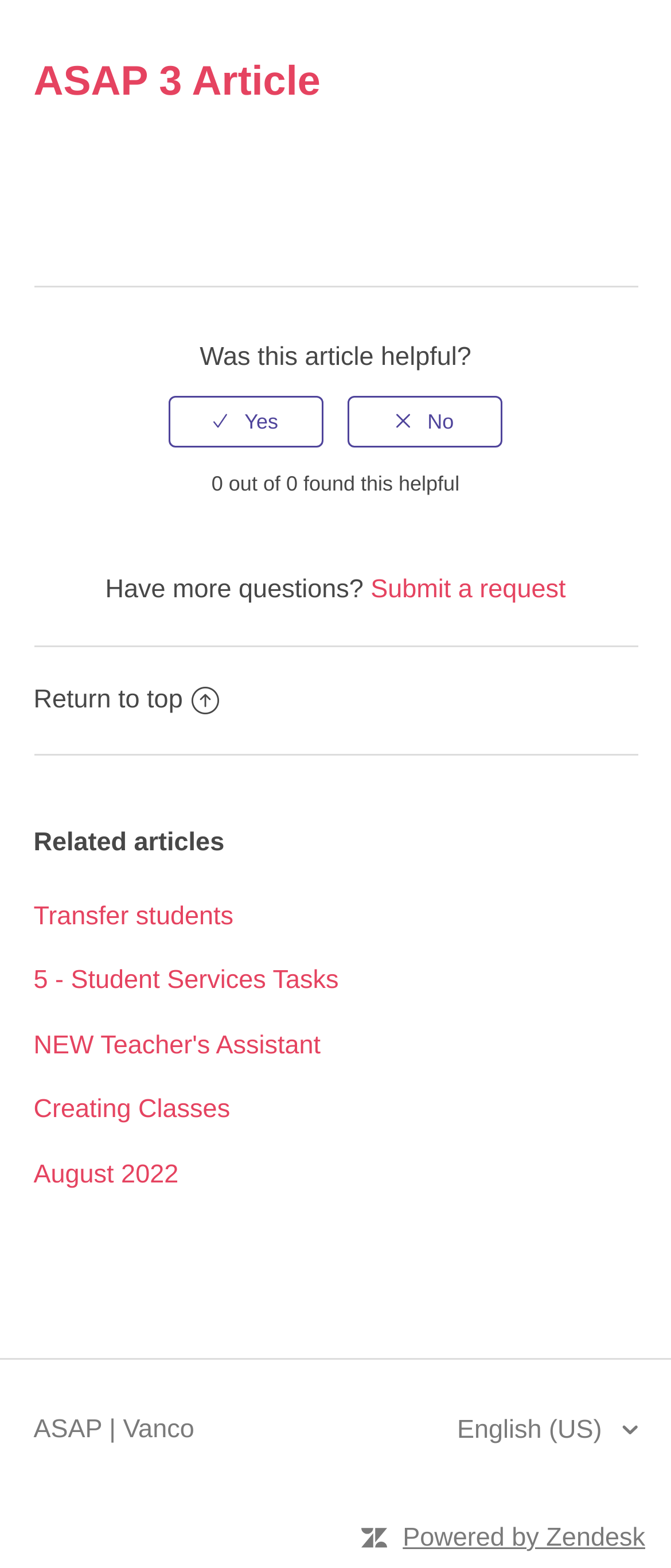Using the information from the screenshot, answer the following question thoroughly:
How many options are there in the radio group?

I looked at the radio group in the footer section and found two options, which are 'Yes' and 'No'.